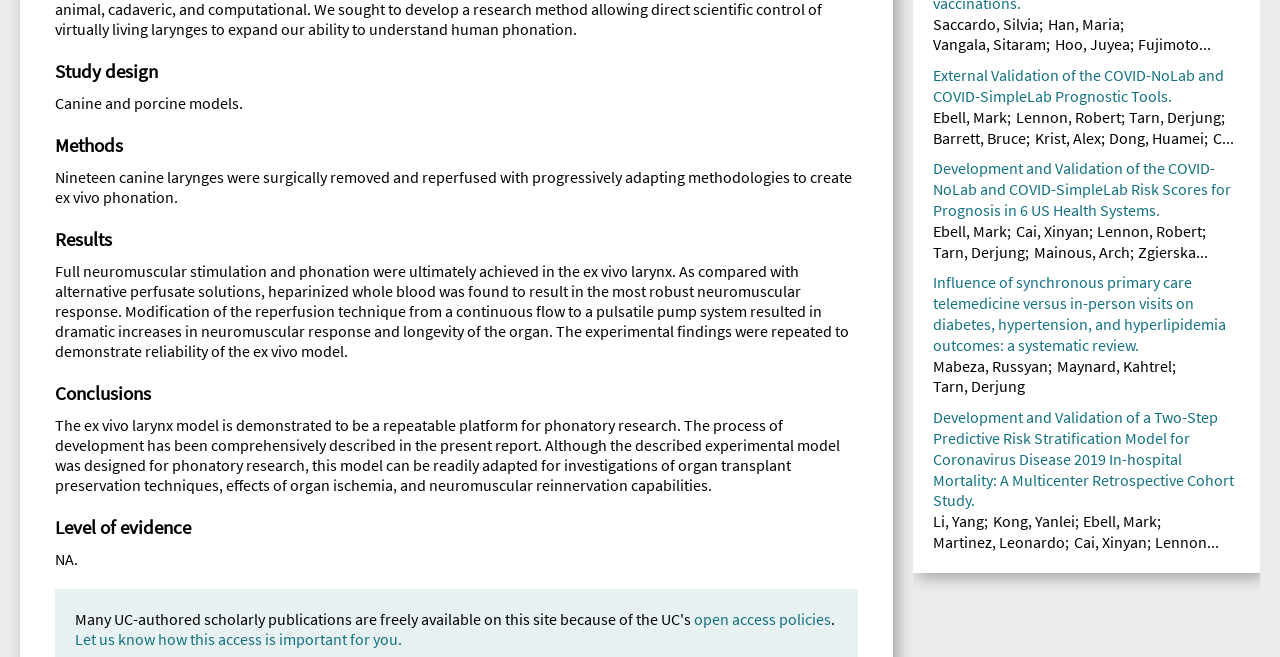Using floating point numbers between 0 and 1, provide the bounding box coordinates in the format (top-left x, top-left y, bottom-right x, bottom-right y). Locate the UI element described here: open access policies

[0.542, 0.926, 0.649, 0.957]